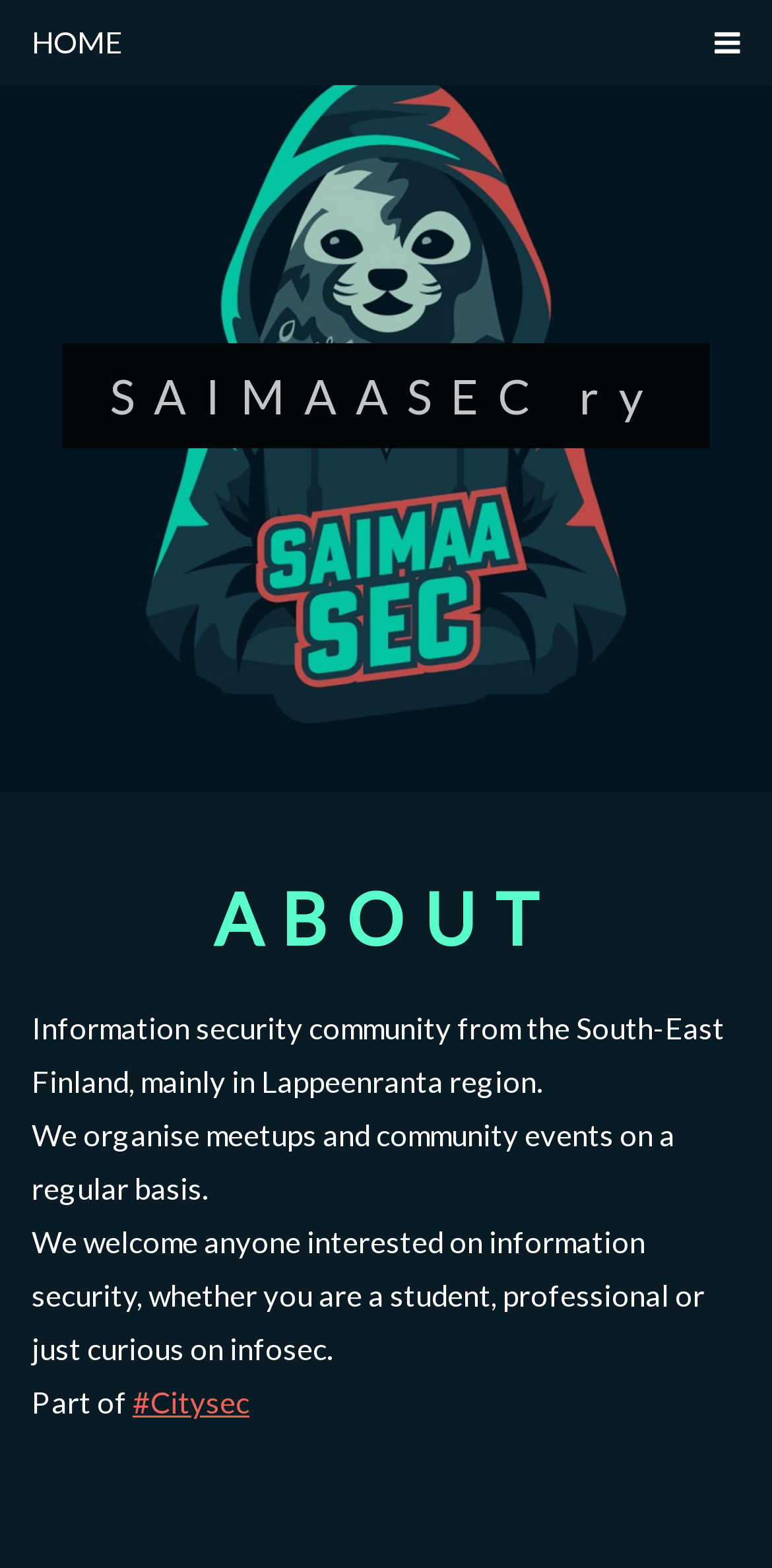Locate the bounding box coordinates of the UI element described by: "#Citysec". The bounding box coordinates should consist of four float numbers between 0 and 1, i.e., [left, top, right, bottom].

[0.172, 0.883, 0.323, 0.905]